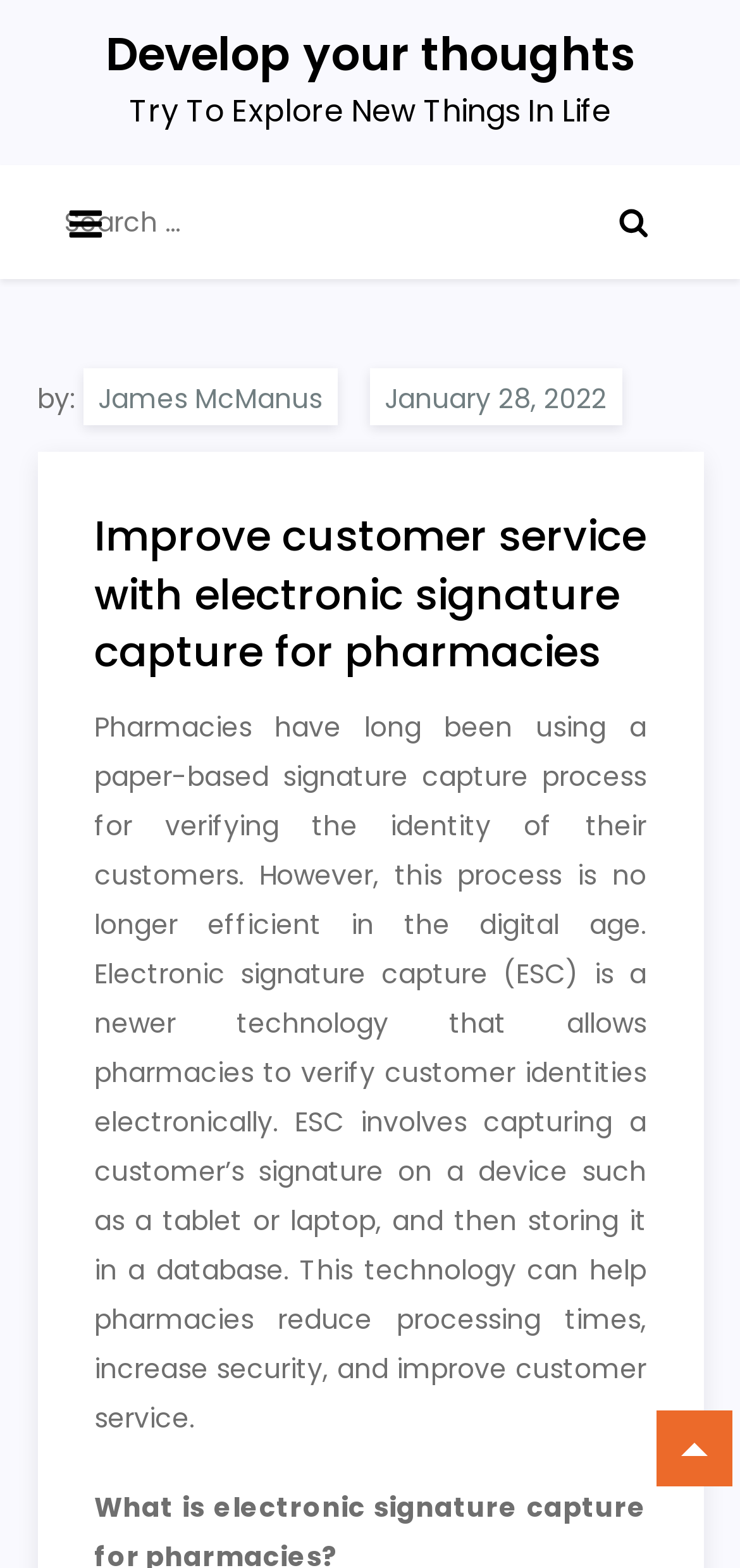Identify the bounding box coordinates for the UI element described as: "parent_node: Search for: value="Search"".

[0.79, 0.105, 0.923, 0.178]